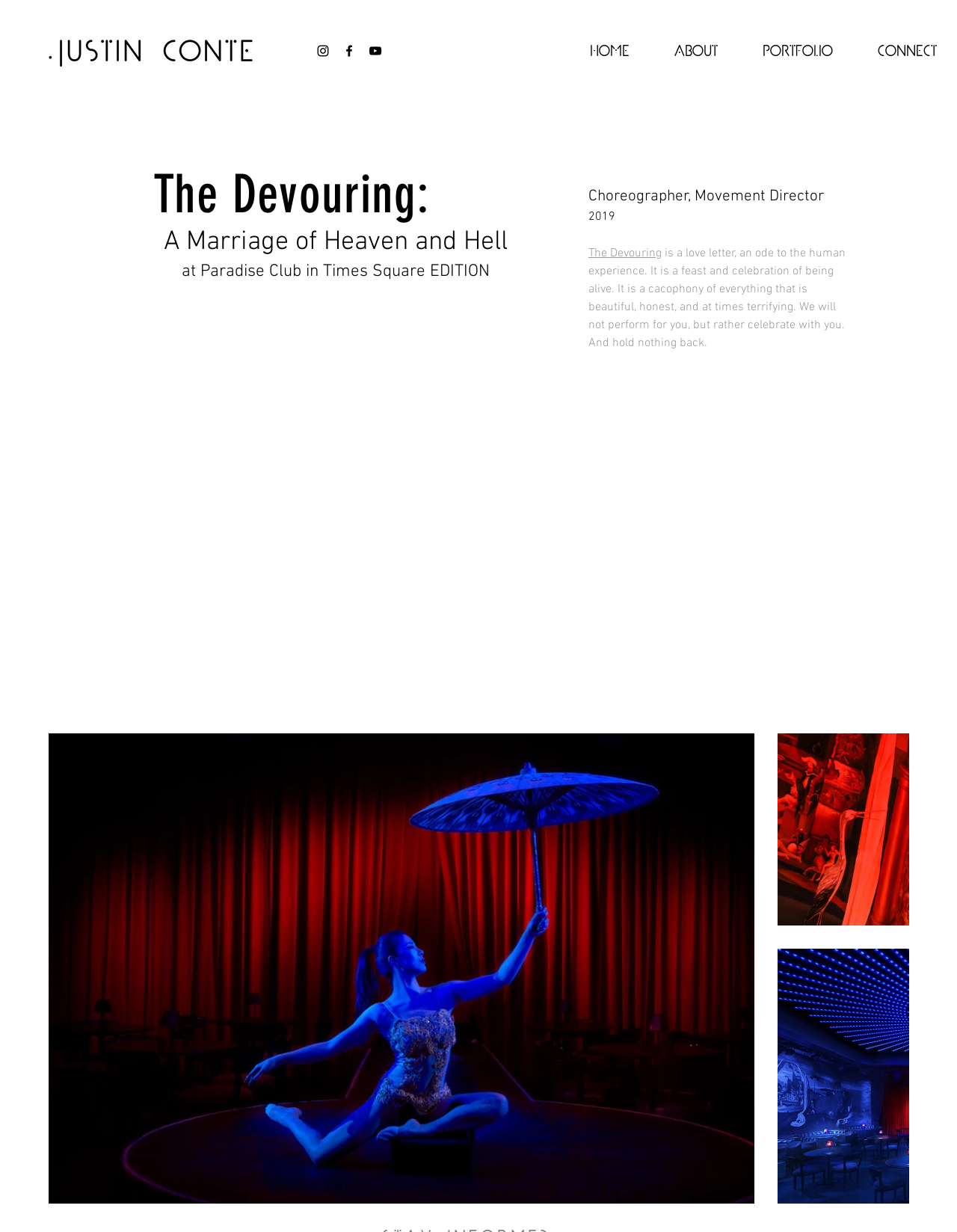What is the name of the choreographer?
Could you give a comprehensive explanation in response to this question?

The webpage does not explicitly mention the name of the choreographer, only the role 'Choreographer, Movement Director' is mentioned.